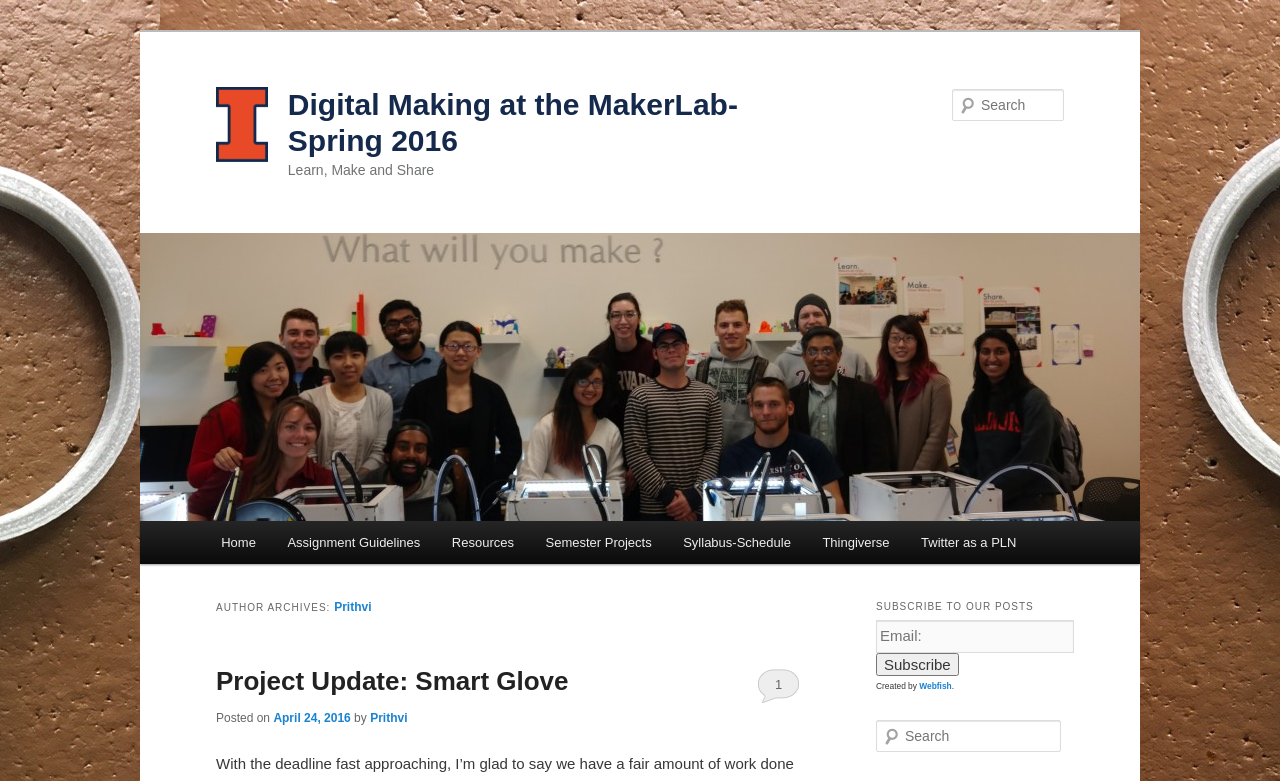What is the title of the latest project update?
Analyze the image and provide a thorough answer to the question.

The latest project update is located in the 'Project Update' section, and it says 'Project Update: Smart Glove'. This section also contains a link to the project update and the date it was posted.